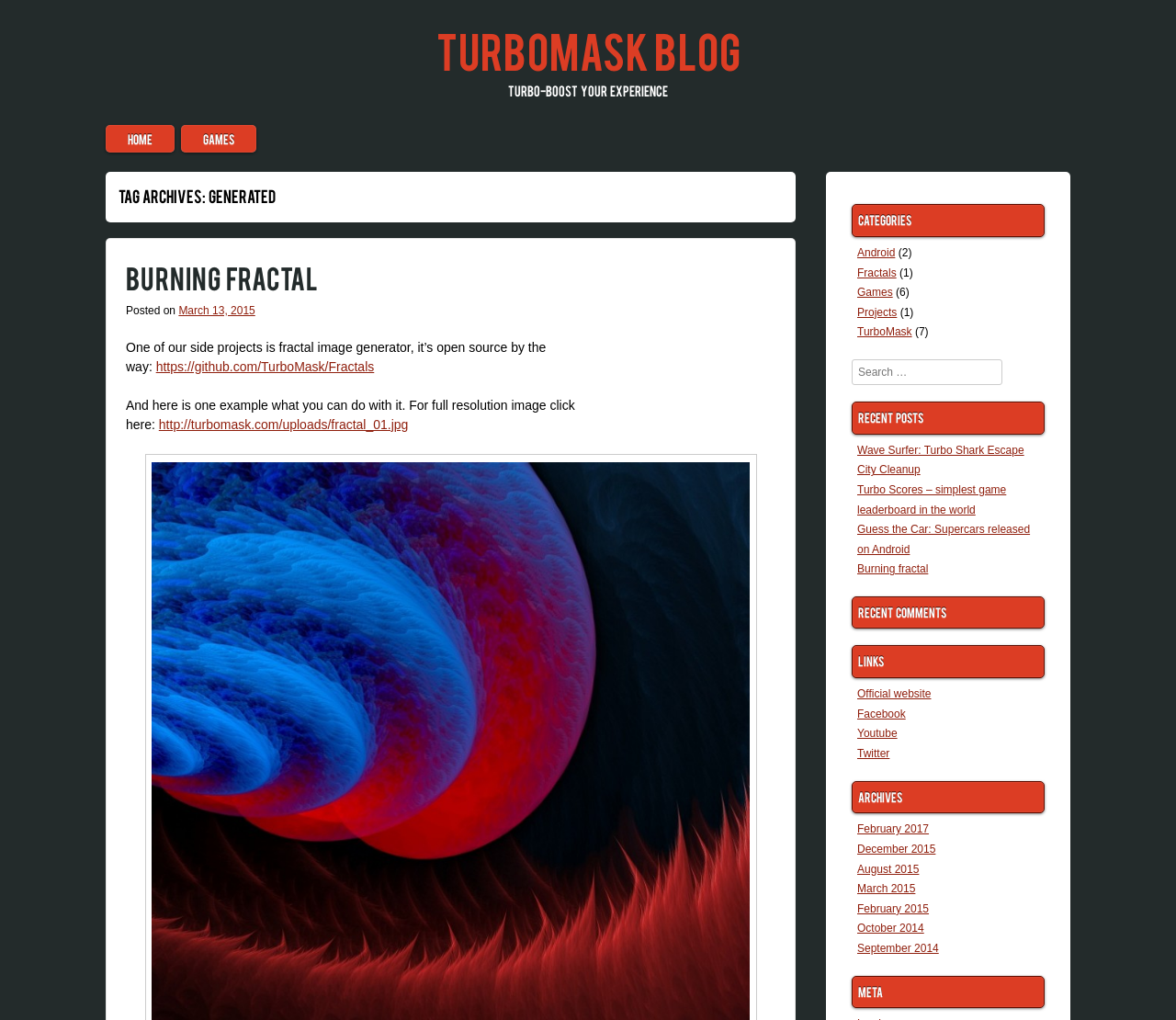What is the purpose of the search bar?
Answer the question in as much detail as possible.

The purpose of the search bar can be inferred by its location and label, which suggests that it is intended for searching the blog's content.